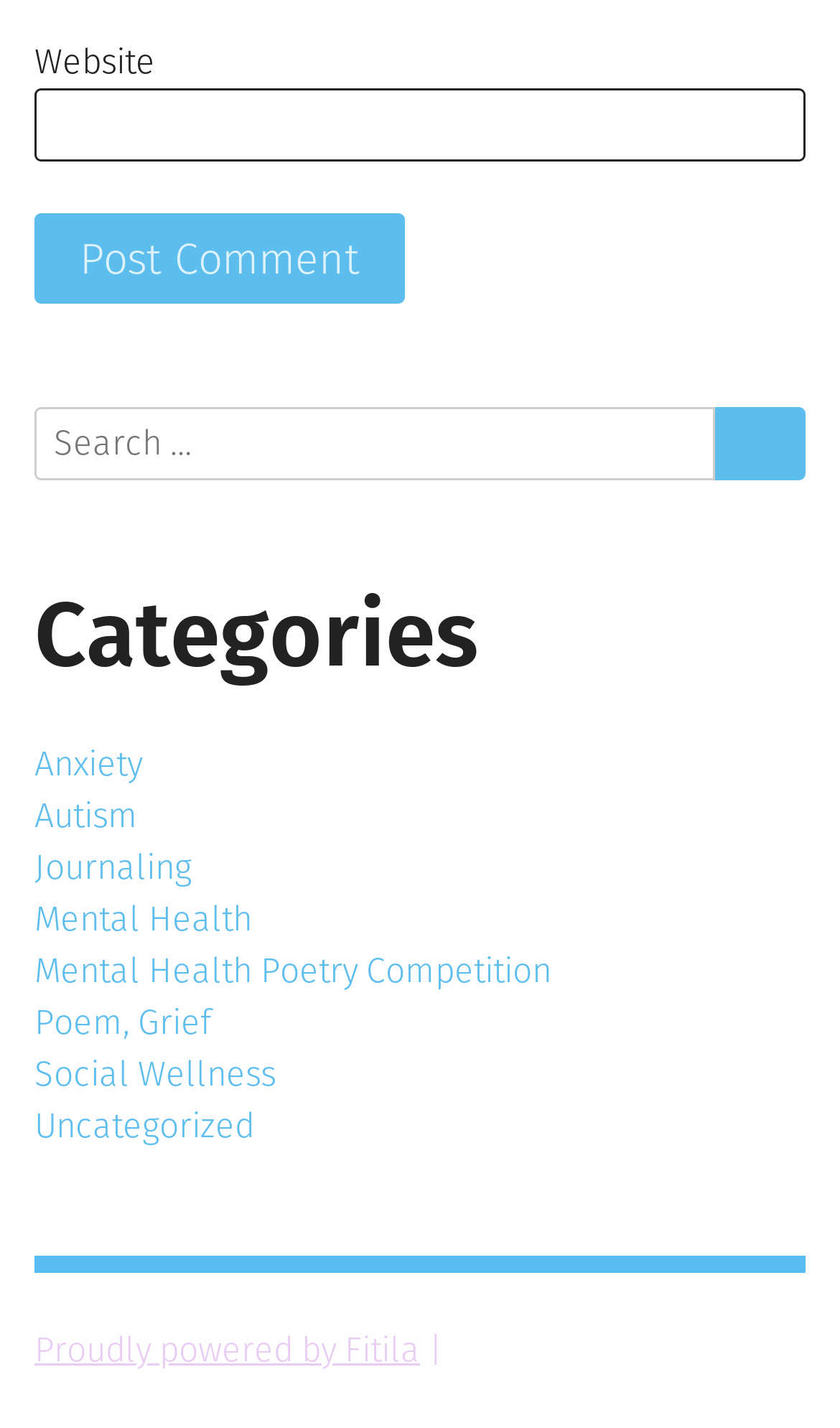Determine the bounding box for the described UI element: "parent_node: Search for:".

[0.851, 0.285, 0.959, 0.336]